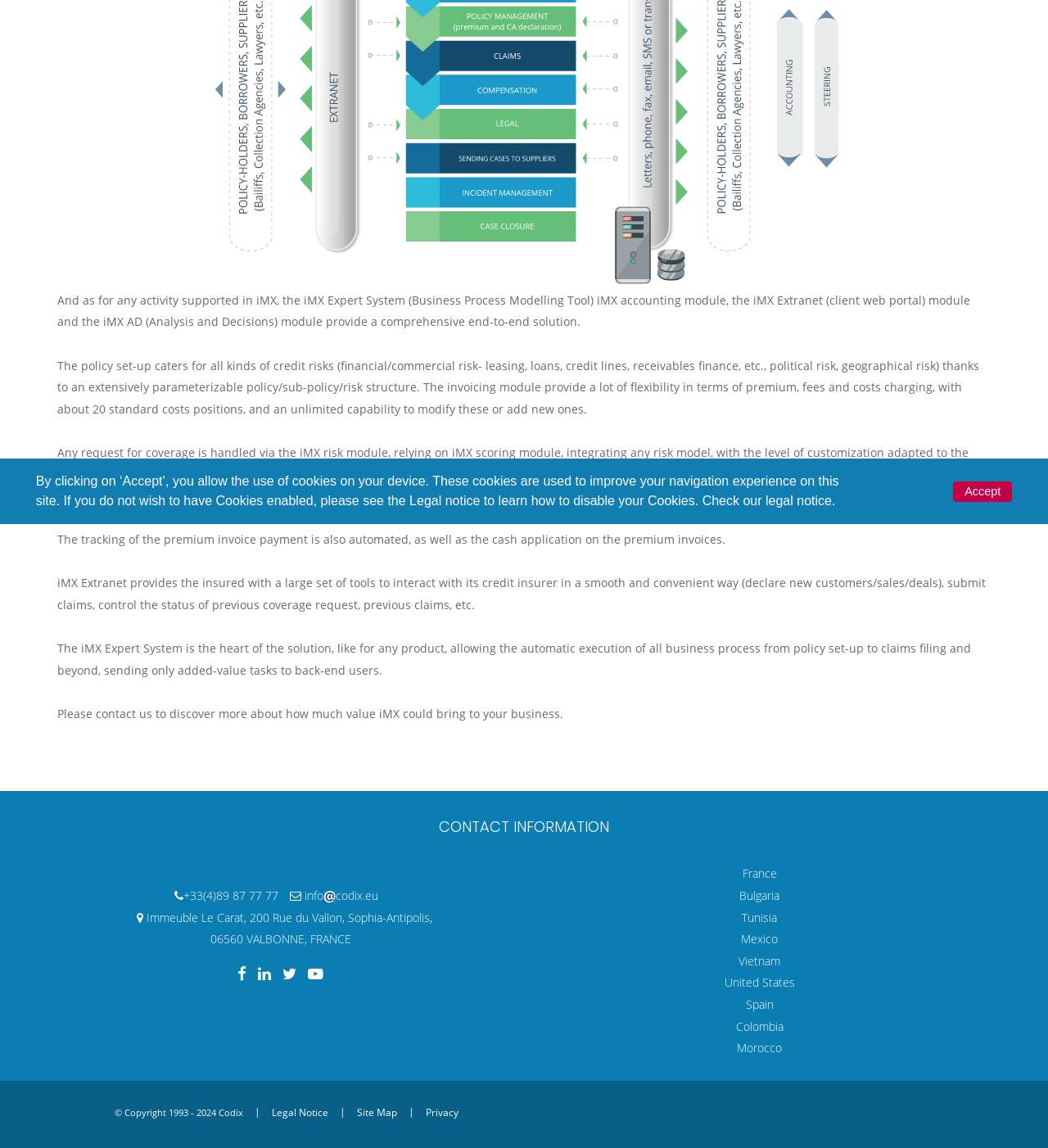Specify the bounding box coordinates (top-left x, top-left y, bottom-right x, bottom-right y) of the UI element in the screenshot that matches this description: Check our legal notice.

[0.67, 0.43, 0.797, 0.442]